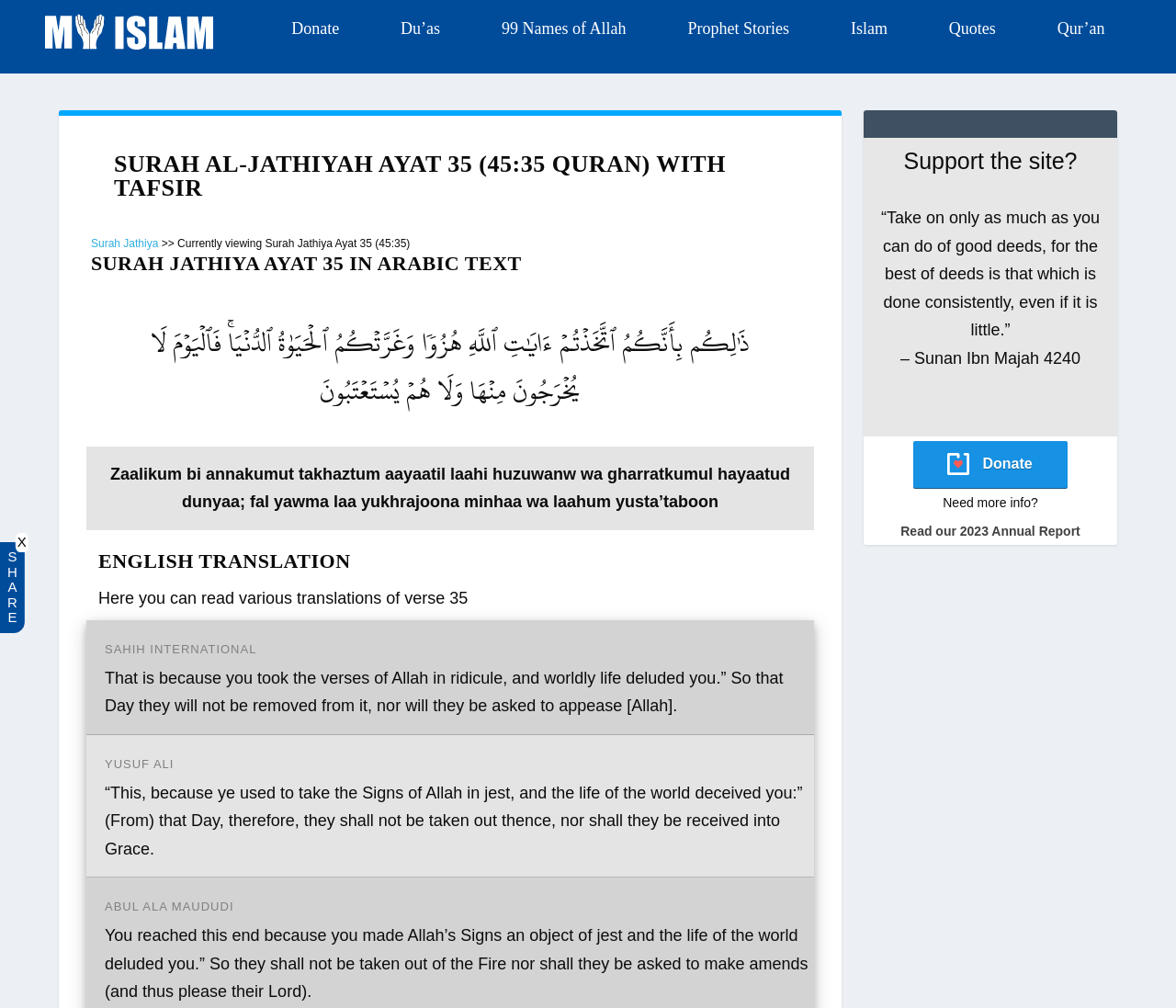Could you indicate the bounding box coordinates of the region to click in order to complete this instruction: "Enter your name".

None